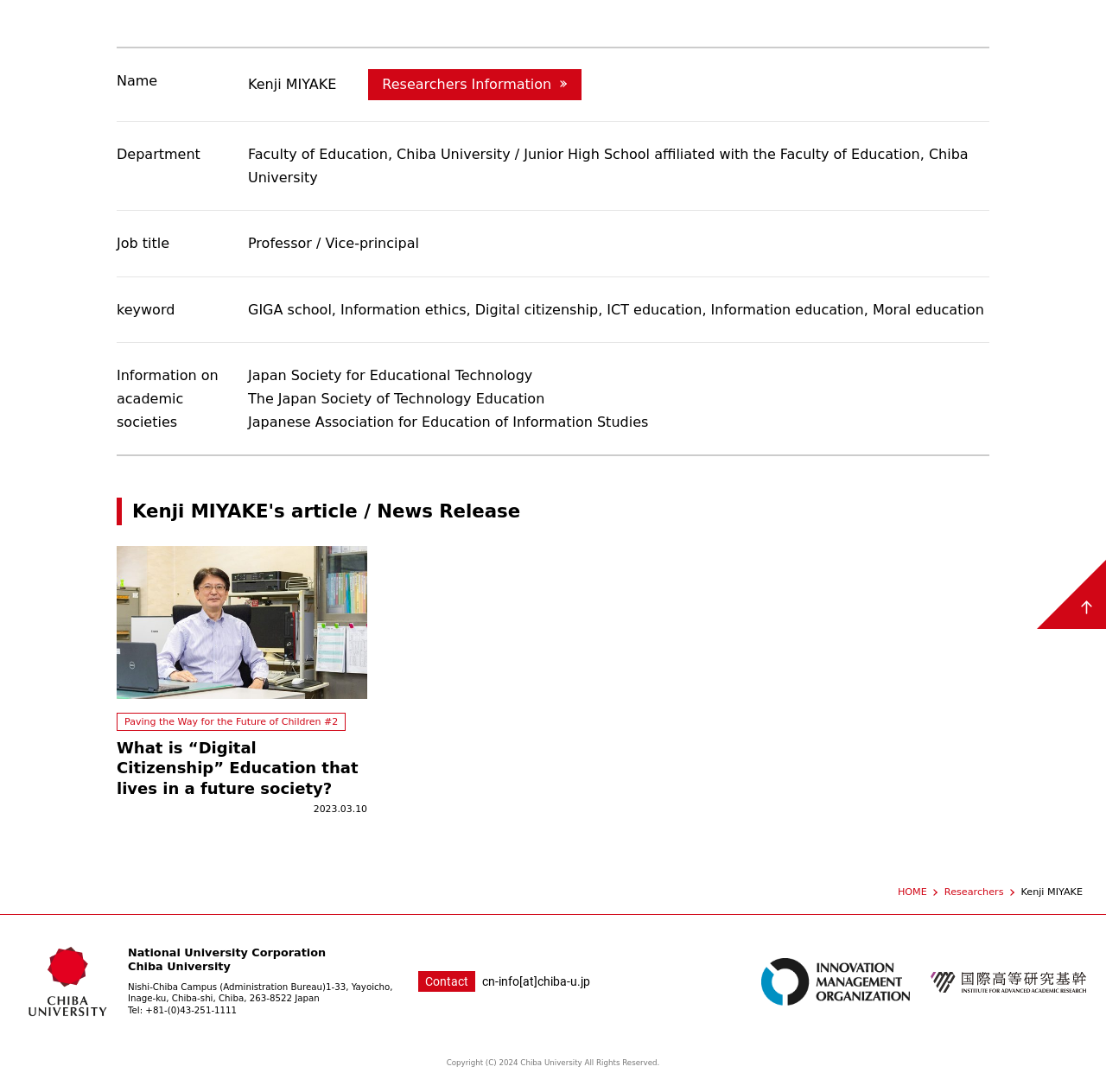For the element described, predict the bounding box coordinates as (top-left x, top-left y, bottom-right x, bottom-right y). All values should be between 0 and 1. Element description: Researchers

[0.854, 0.812, 0.907, 0.823]